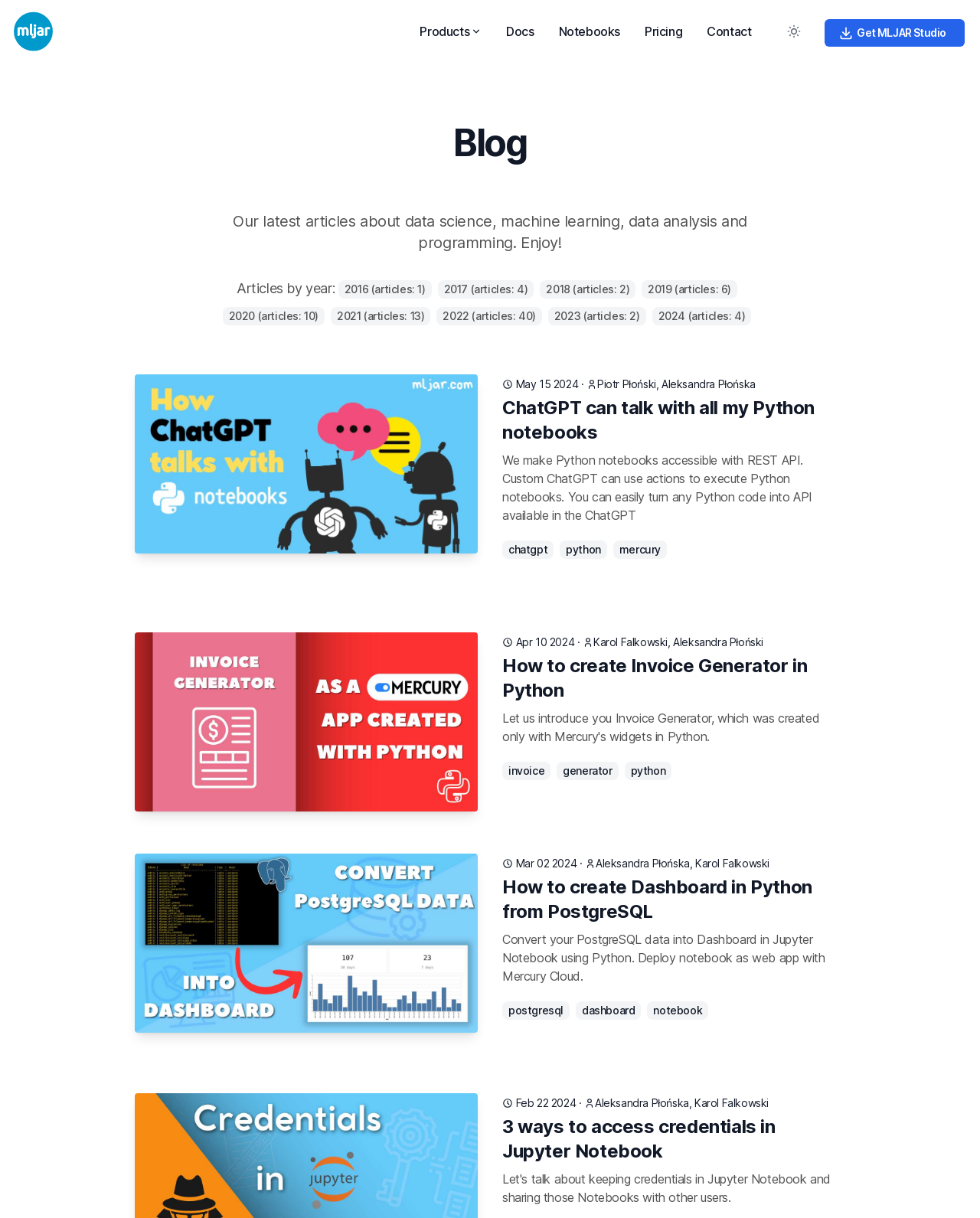How are the articles on this webpage organized?
Could you answer the question with a detailed and thorough explanation?

The articles on the webpage are organized by year, with links to articles from different years, such as 2016, 2017, 2018, and so on, allowing users to easily access and browse articles from specific time periods.